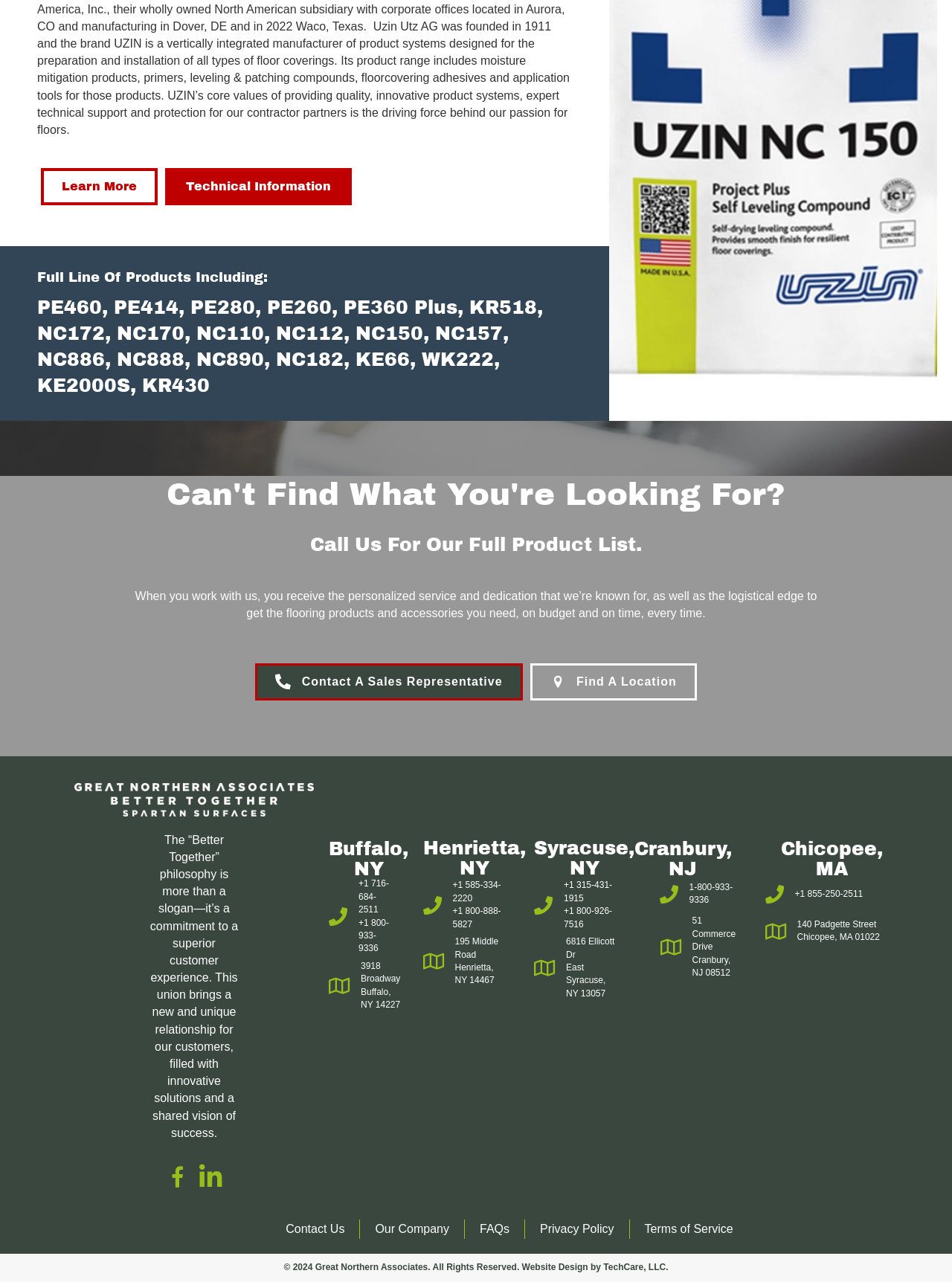Locate the bounding box coordinates of the UI element described by: "FAQs". Provide the coordinates as four float numbers between 0 and 1, formatted as [left, top, right, bottom].

[0.488, 0.951, 0.551, 0.966]